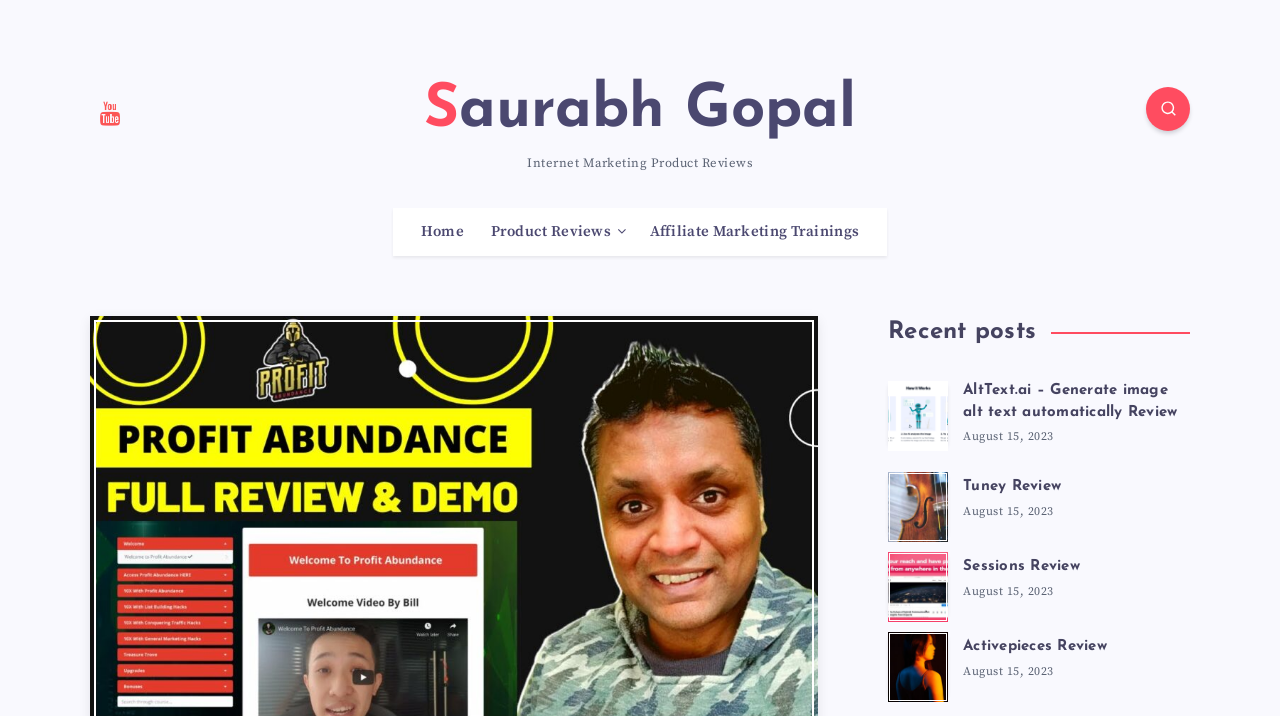Find the bounding box of the web element that fits this description: "Affiliate Marketing Trainings".

[0.507, 0.311, 0.671, 0.337]